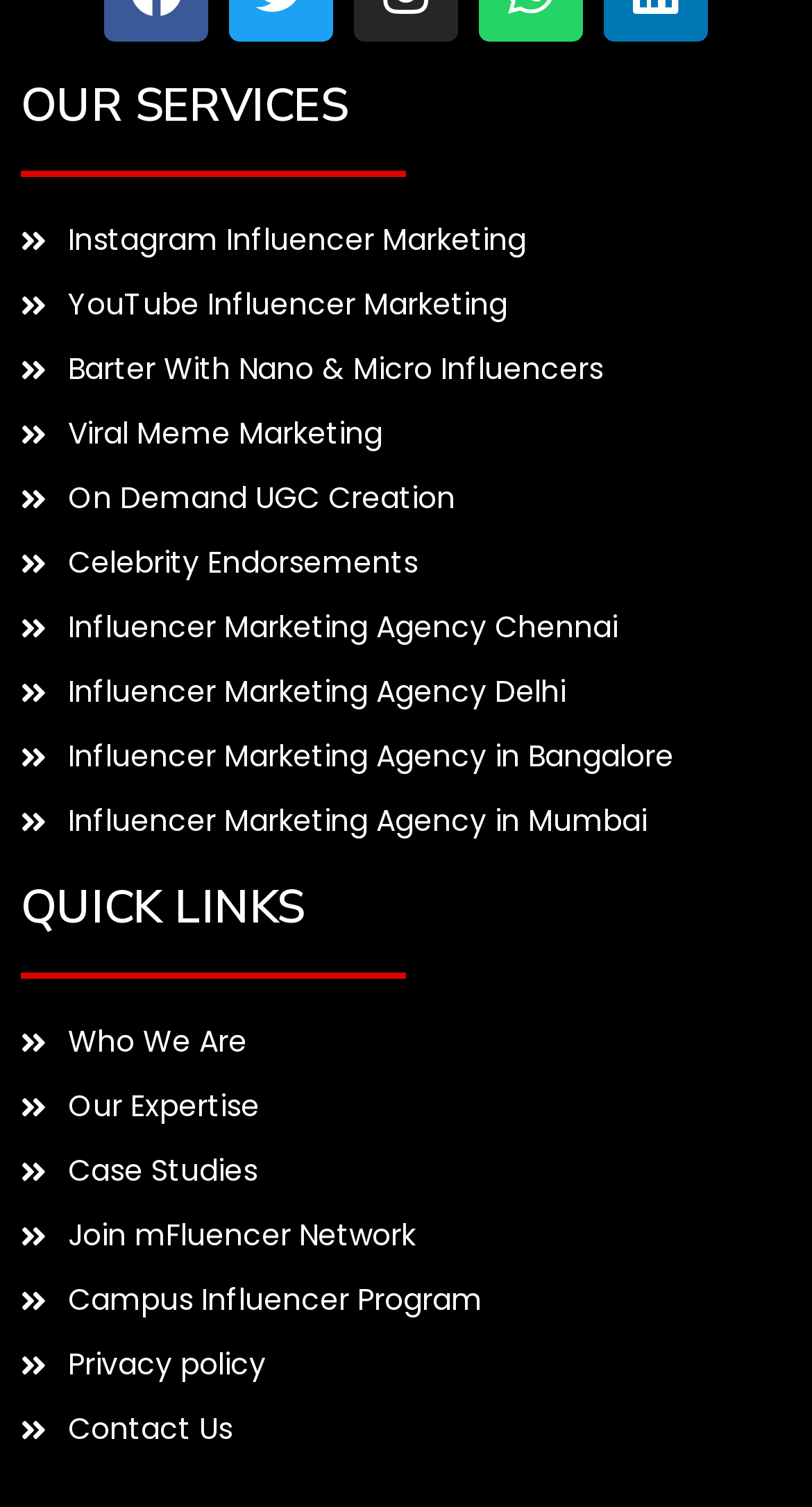How many influencer marketing agencies are listed by city?
By examining the image, provide a one-word or phrase answer.

4